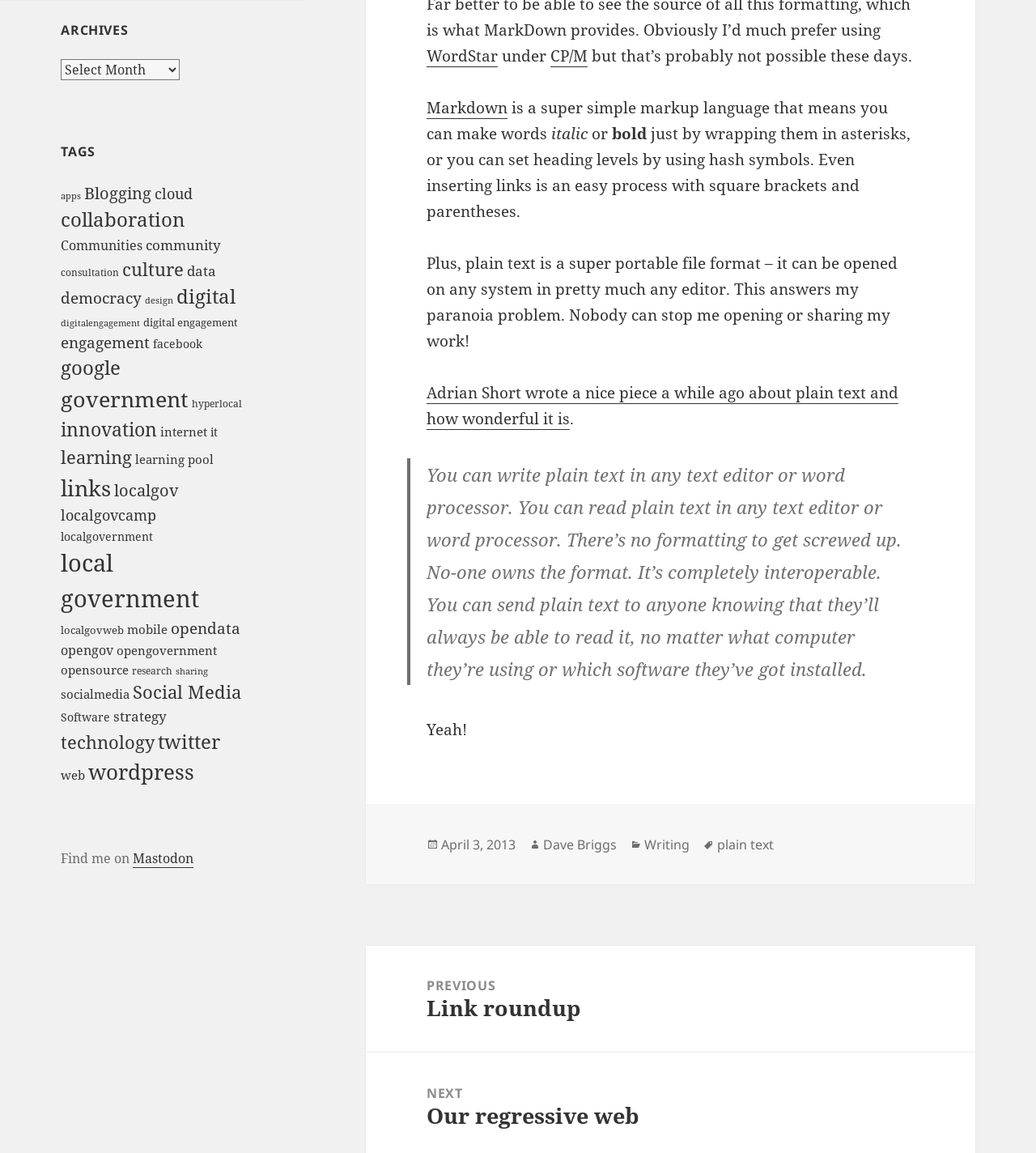What is the title of the 'ARCHIVES' section?
Give a thorough and detailed response to the question.

The title of the 'ARCHIVES' section can be found by looking at the heading element with the text 'ARCHIVES' and the bounding box coordinates [0.059, 0.018, 0.235, 0.035]. The text 'Archives' is also present in a StaticText element with the same bounding box coordinates.